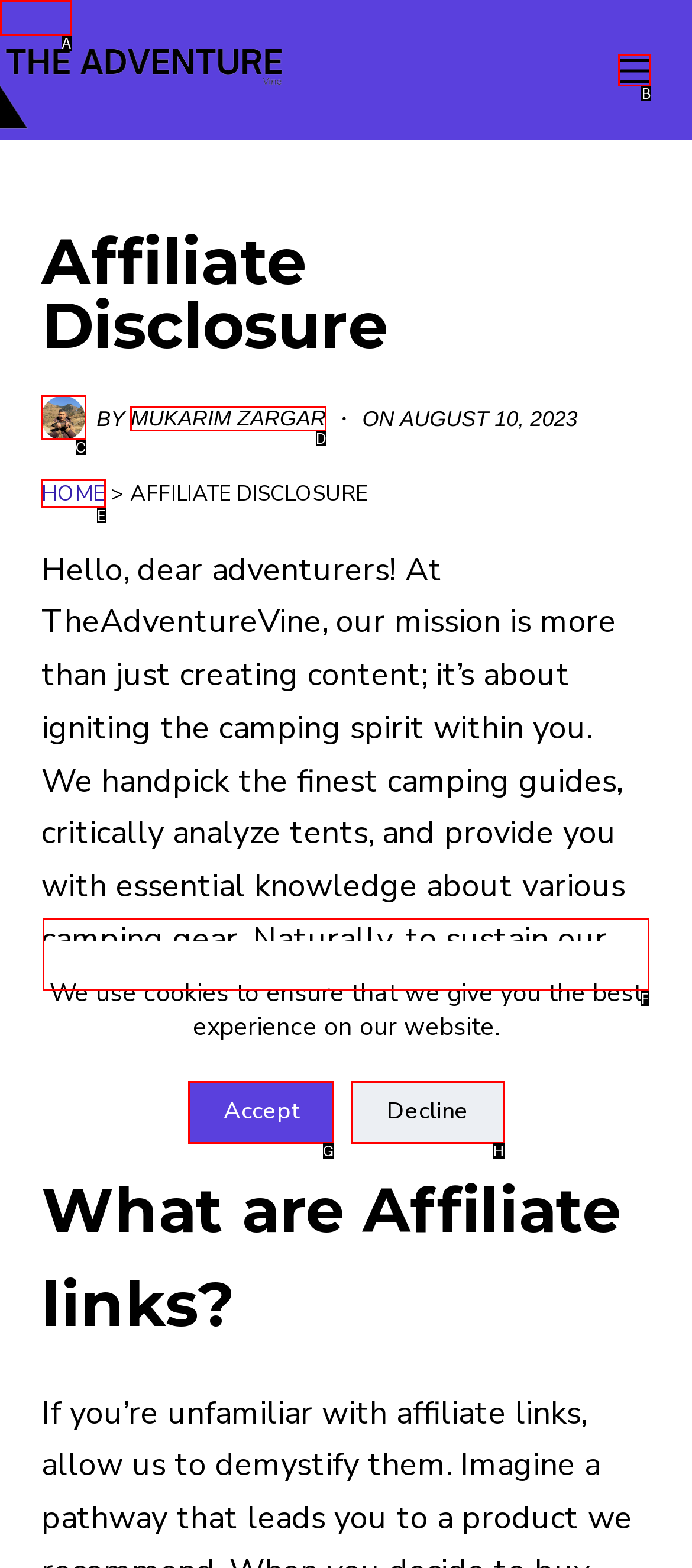Select the appropriate HTML element that needs to be clicked to finish the task: Enter your email
Reply with the letter of the chosen option.

F